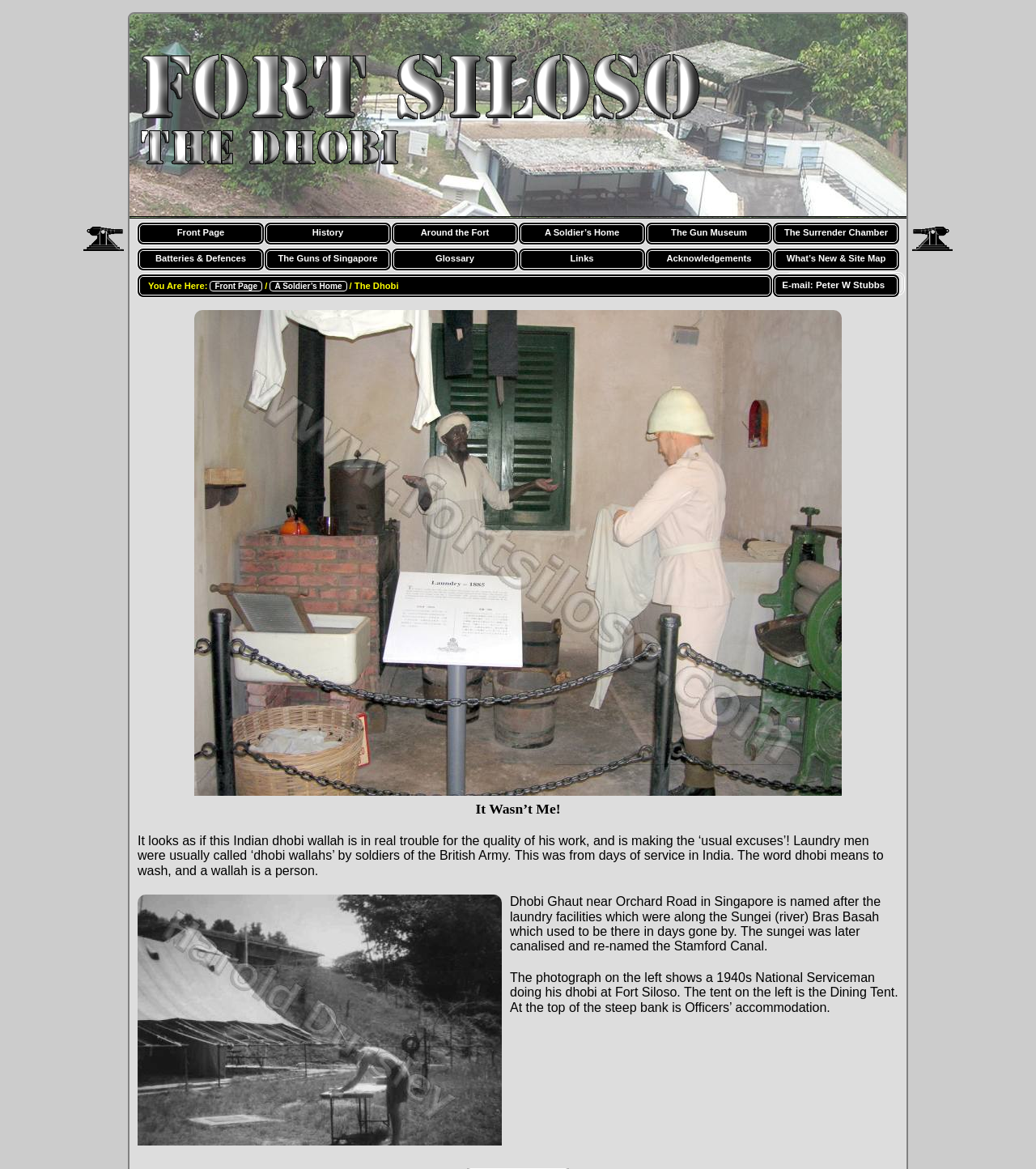Please find the bounding box coordinates of the element that needs to be clicked to perform the following instruction: "view History". The bounding box coordinates should be four float numbers between 0 and 1, represented as [left, top, right, bottom].

[0.255, 0.19, 0.378, 0.21]